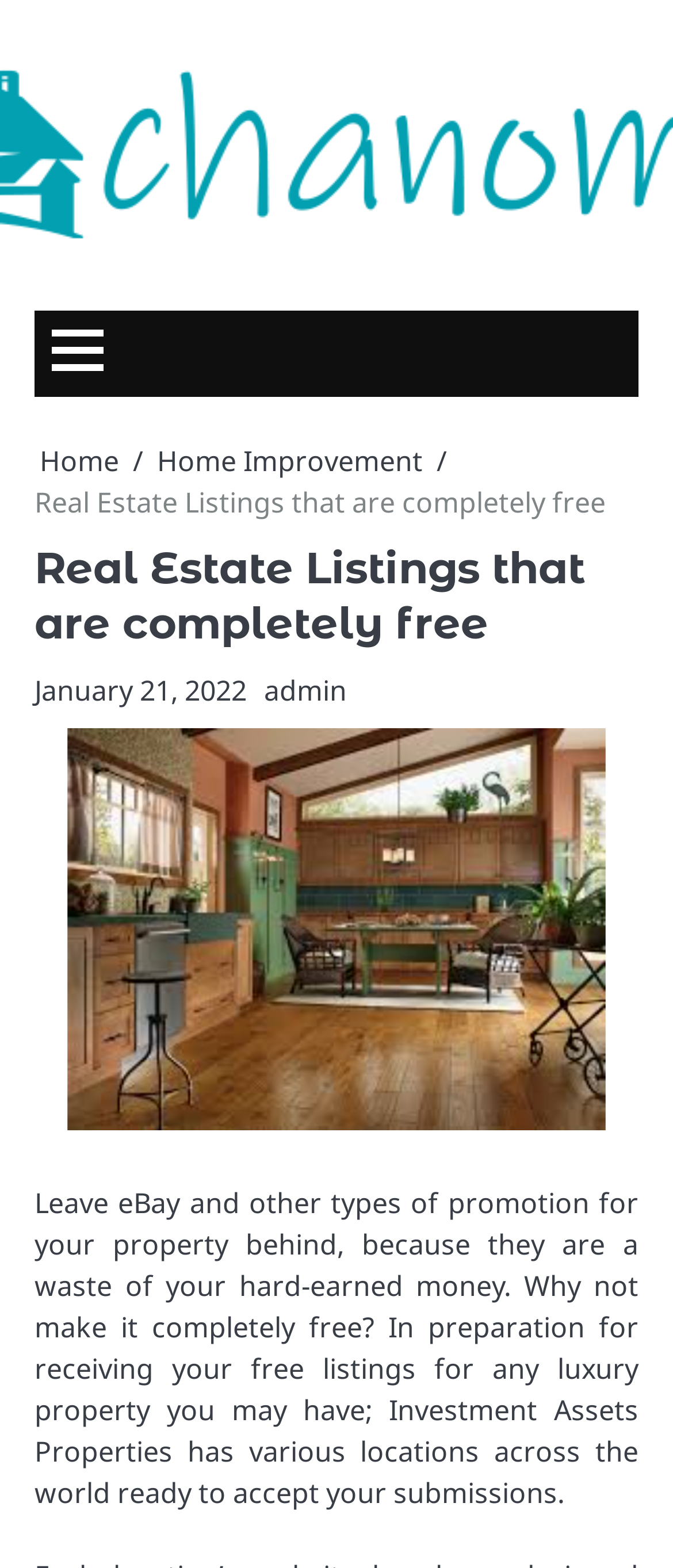Provide a single word or phrase to answer the given question: 
What is the purpose of Investment Assets Properties?

Accept property submissions